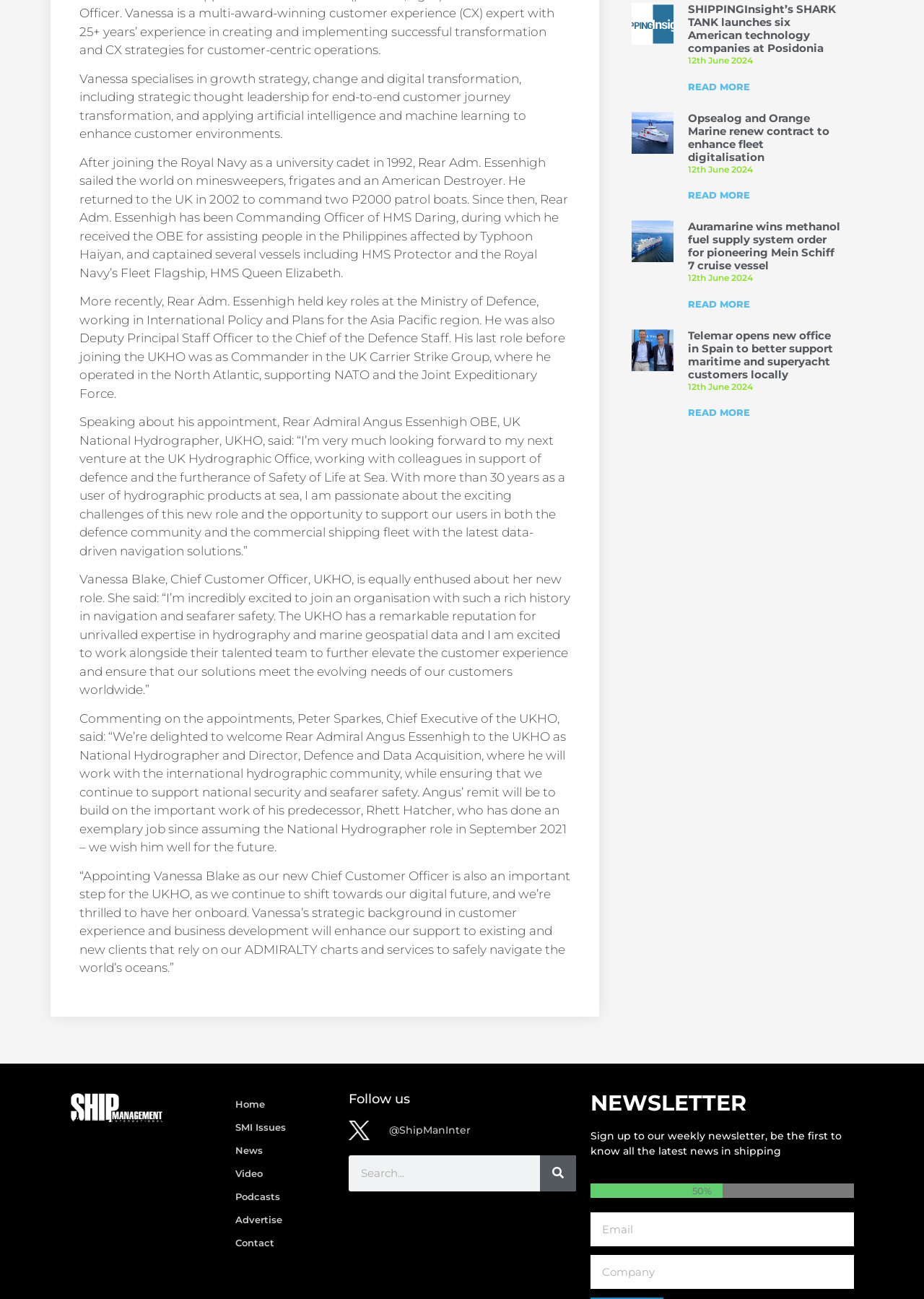Provide the bounding box coordinates of the area you need to click to execute the following instruction: "Search for something".

None